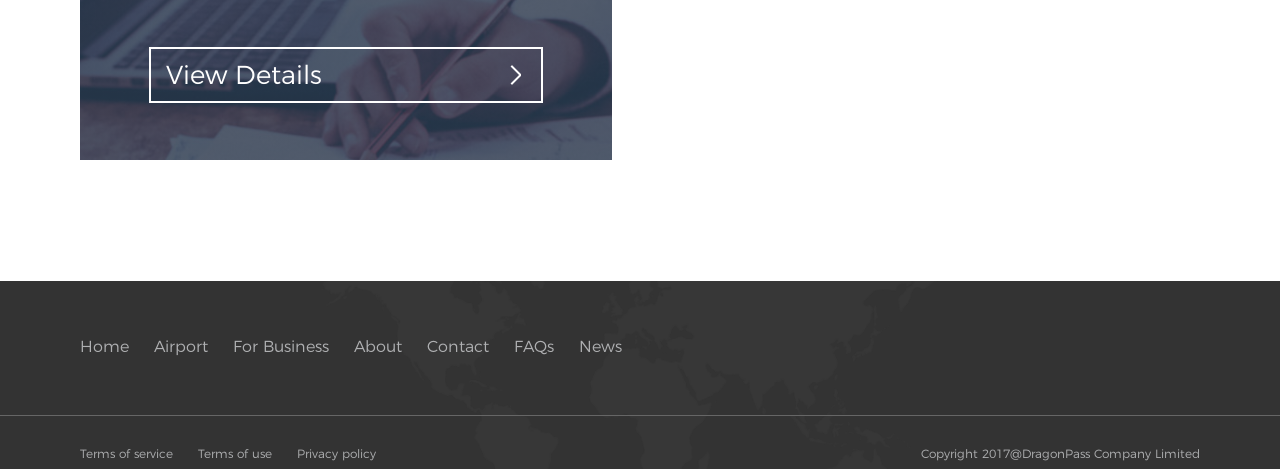How many links are there in the footer section?
Look at the webpage screenshot and answer the question with a detailed explanation.

I identified the links 'Terms of service', 'Terms of use', and 'Privacy policy' in the footer section by their y1 coordinates (0.951), which are larger than those of other links. Therefore, there are 3 links in the footer section.